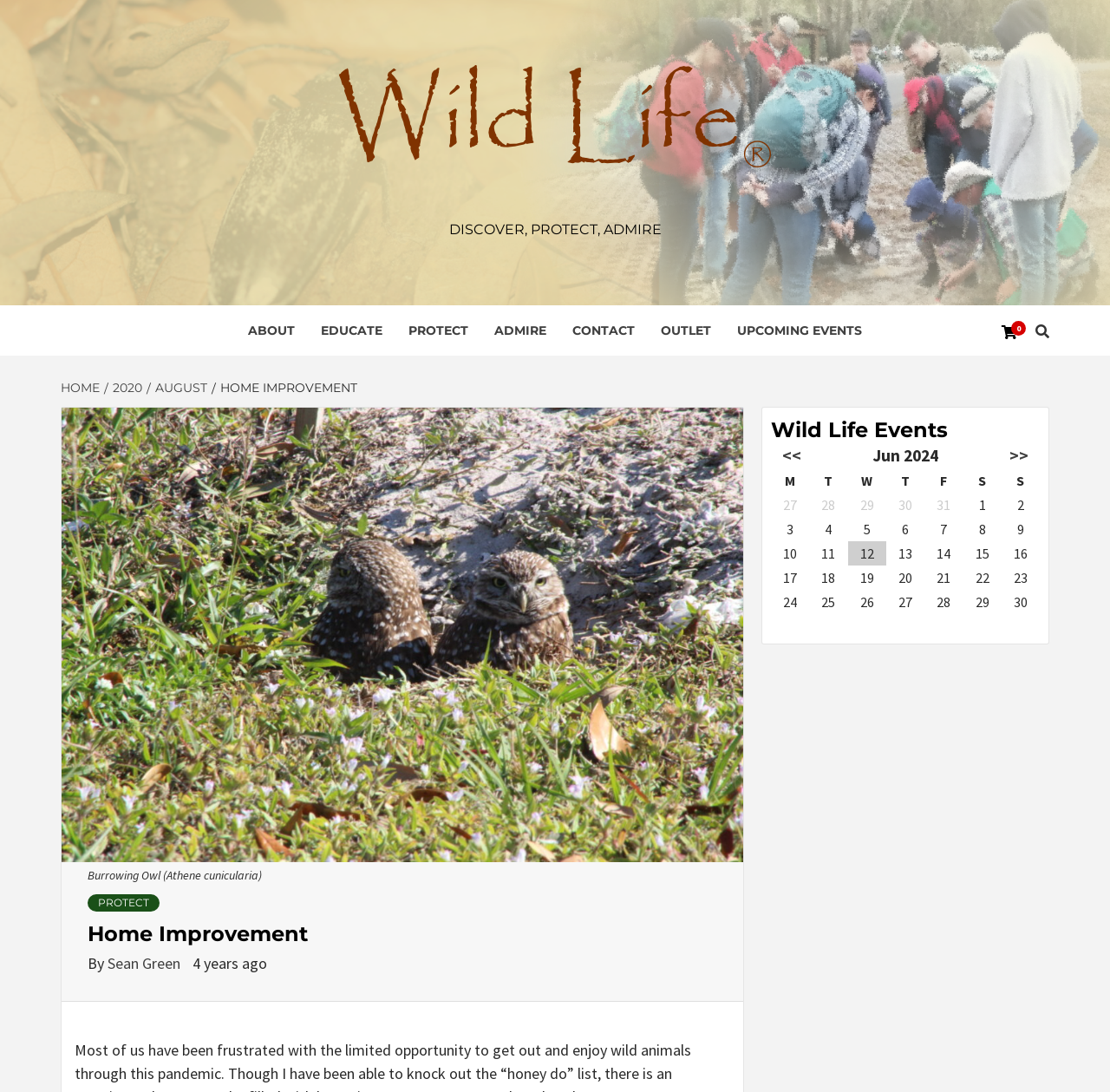Please identify the bounding box coordinates of the element's region that I should click in order to complete the following instruction: "Click the ABOUT link". The bounding box coordinates consist of four float numbers between 0 and 1, i.e., [left, top, right, bottom].

[0.212, 0.279, 0.277, 0.326]